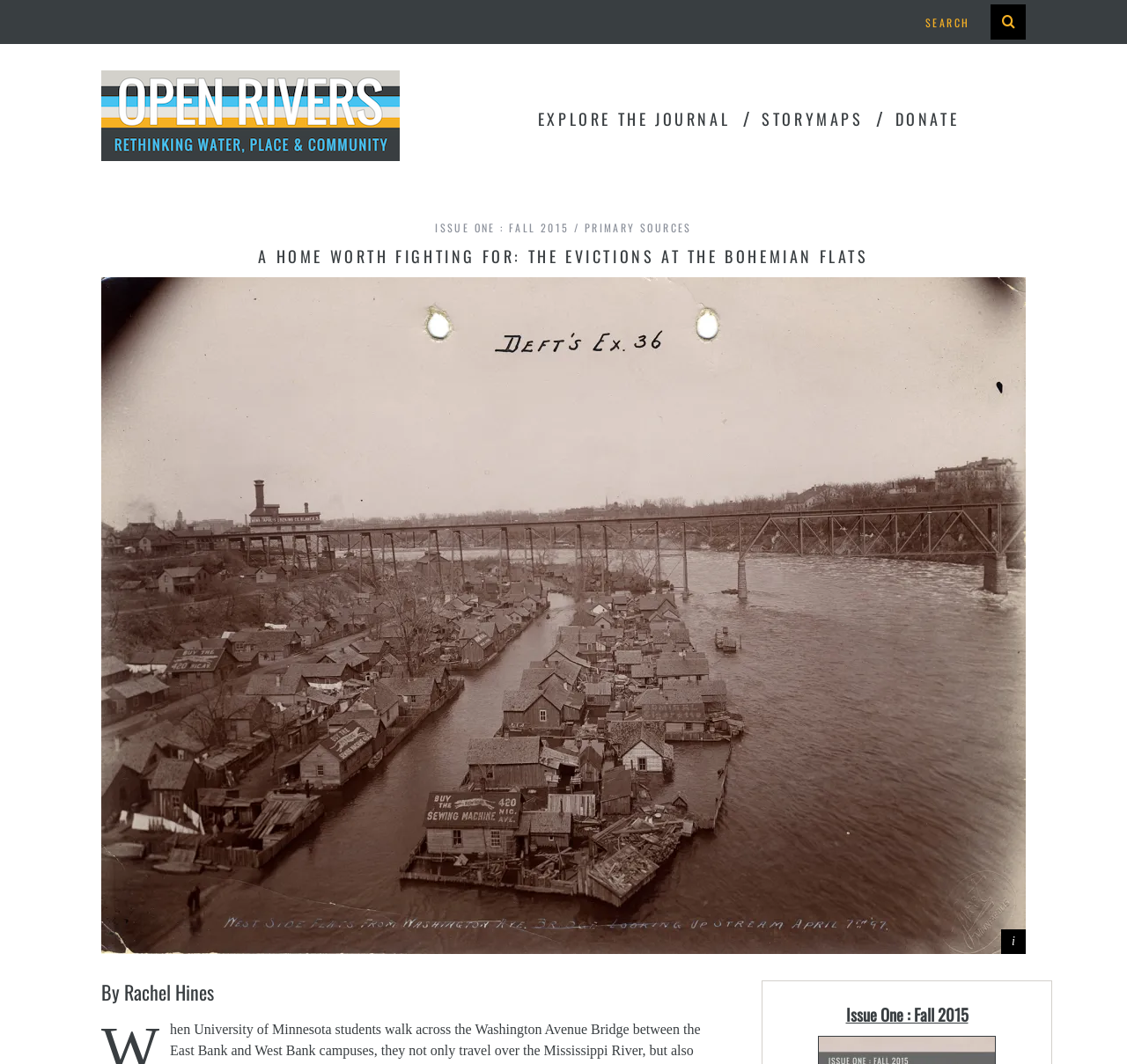Can you look at the image and give a comprehensive answer to the question:
What is the title of the article?

I found the title of the article by looking at the main heading on the webpage, which says 'A HOME WORTH FIGHTING FOR: THE EVICTIONS AT THE BOHEMIAN FLATS'.